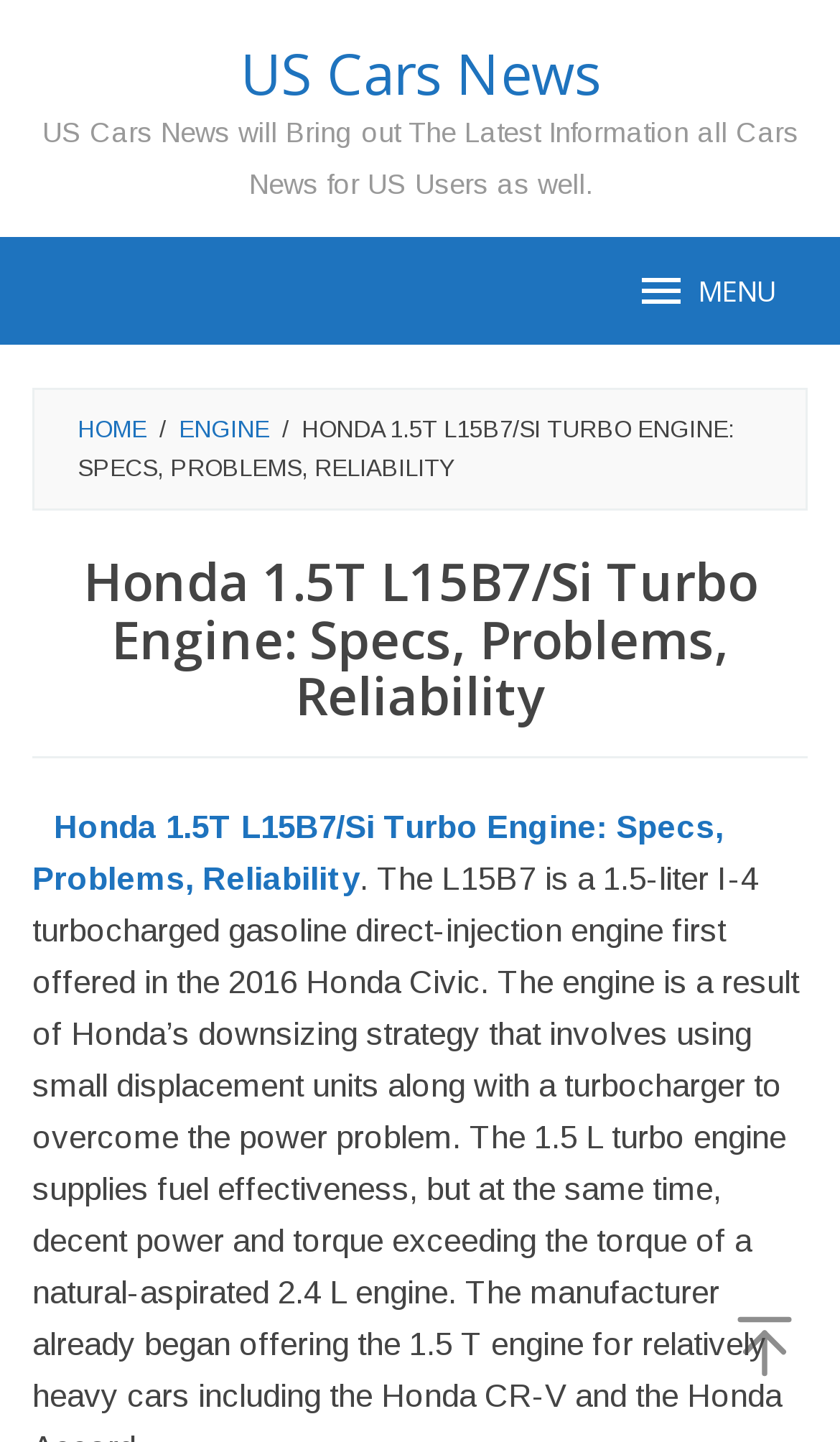With reference to the image, please provide a detailed answer to the following question: What is the tagline of the website?

The tagline of the website can be found in a static text element below the website name, which says 'US Cars News will Bring out The Latest Information all Cars News for US Users as well'.